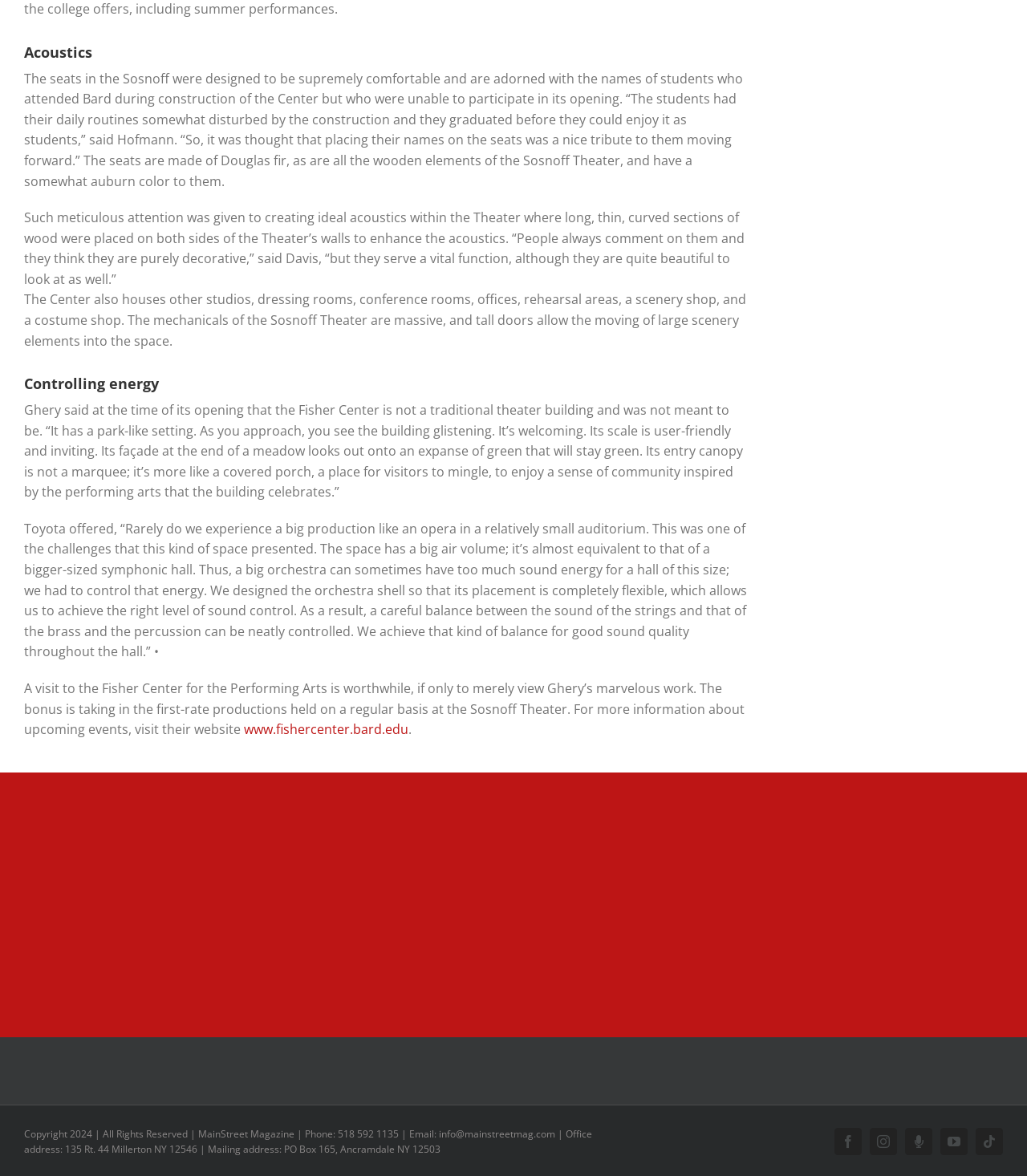What is the name of the architect who designed the Fisher Center?
Answer the question with a single word or phrase by looking at the picture.

Ghery